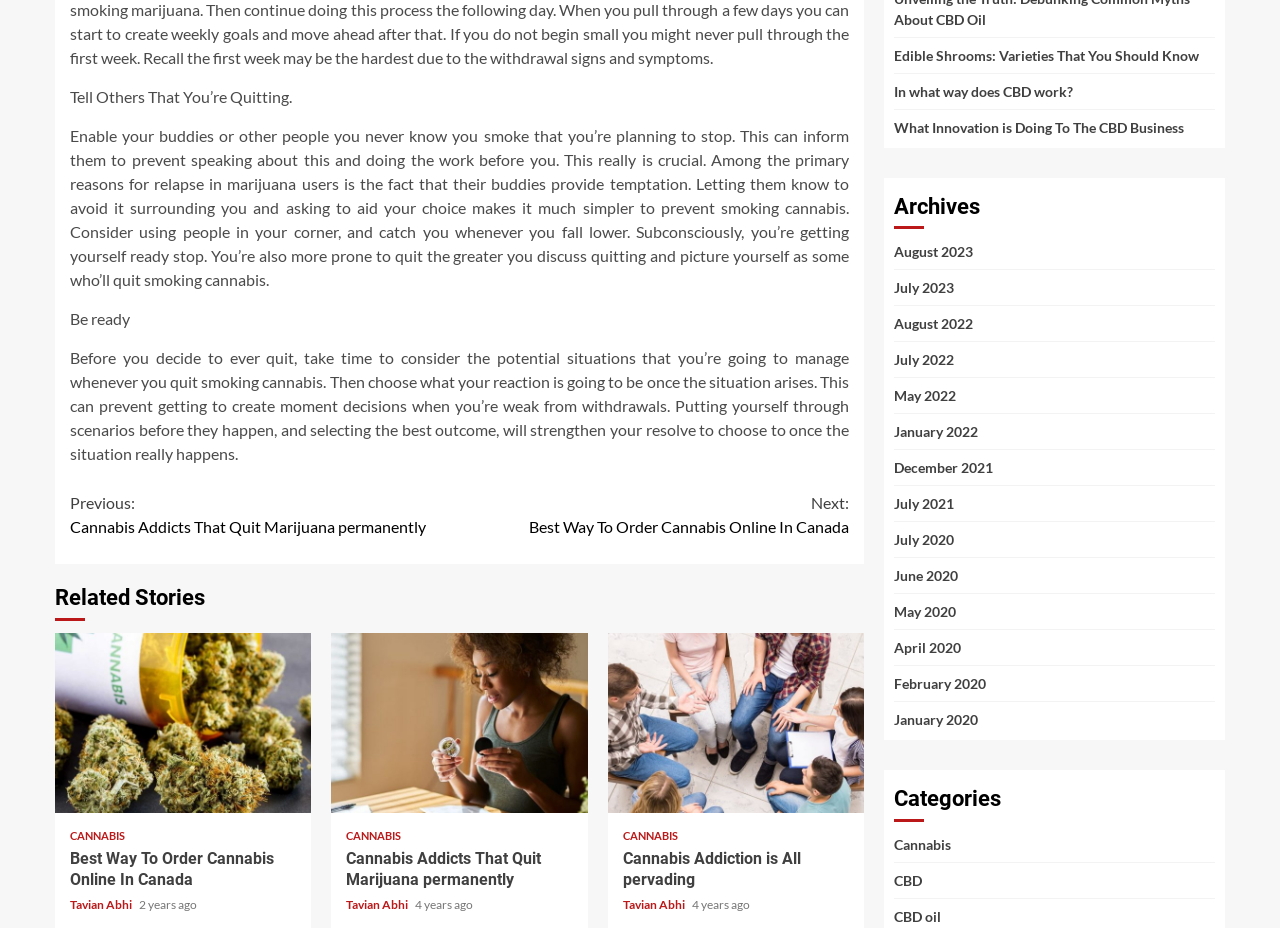Examine the image and give a thorough answer to the following question:
Who is the author of the article 'Best Way To Order Cannabis Online In Canada'?

The author of the article can be determined by looking at the link elements with text that mentions the author's name. The link element with the text 'Tavian Abhi' is associated with the article 'Best Way To Order Cannabis Online In Canada', which suggests that Tavian Abhi is the author of the article.